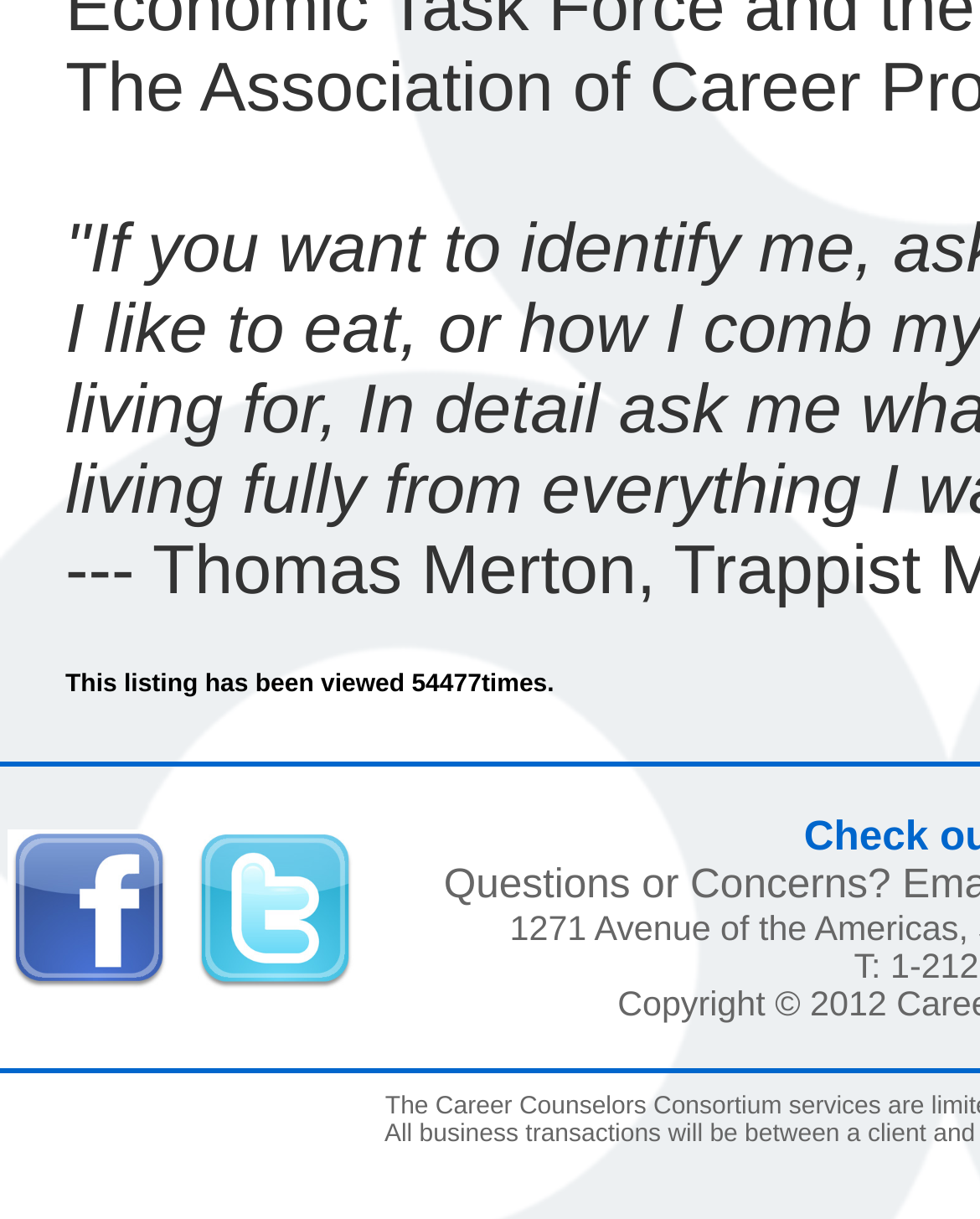What is the position of the Facebook icon?
Provide a detailed answer to the question, using the image to inform your response.

The Facebook icon is located to the left of the Twitter icon, and they are both placed in the lower part of the webpage. This can be determined by comparing their bounding box coordinates, specifically the x1 values.